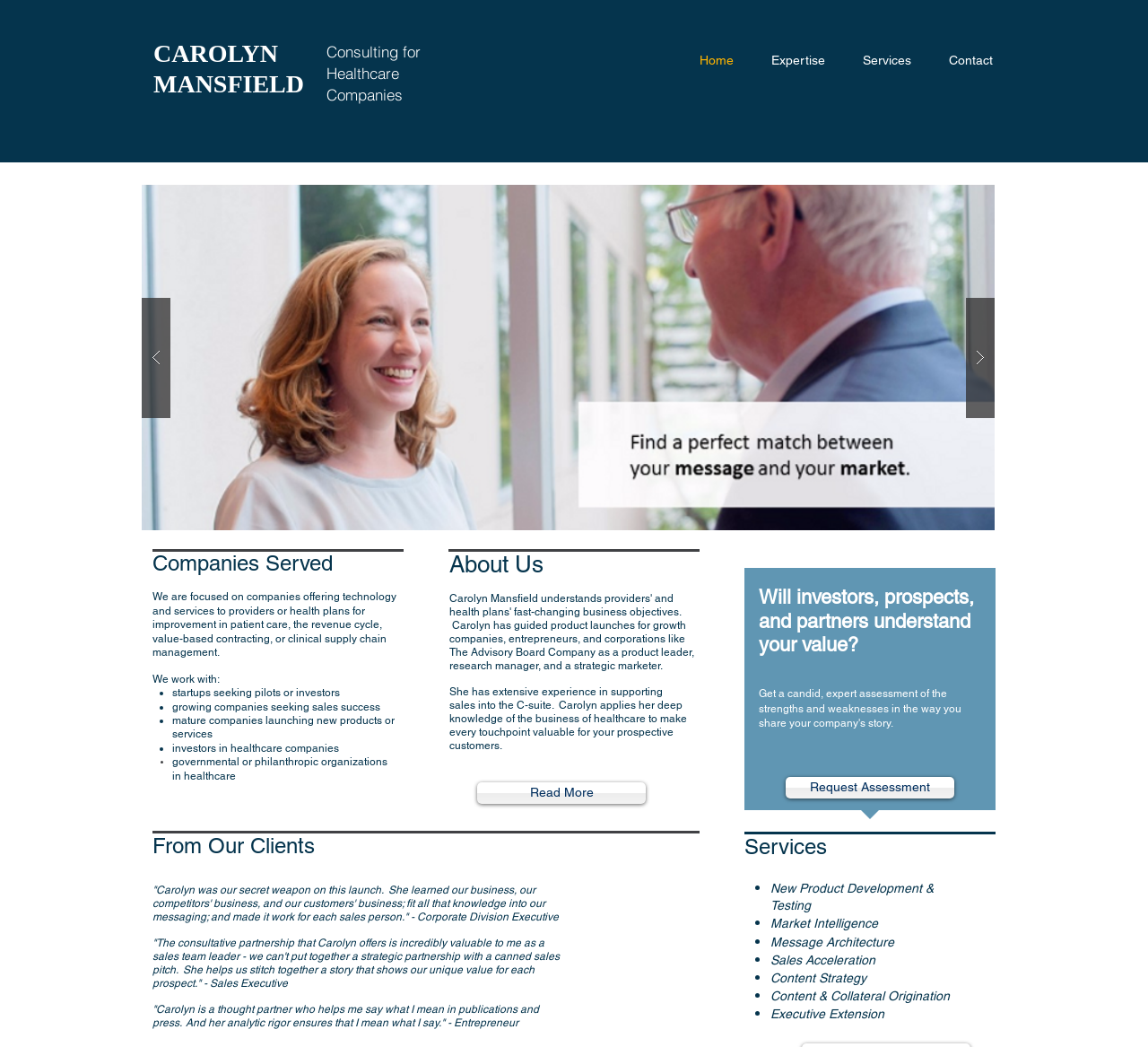Give a one-word or short phrase answer to this question: 
What is the company's focus?

Healthcare companies